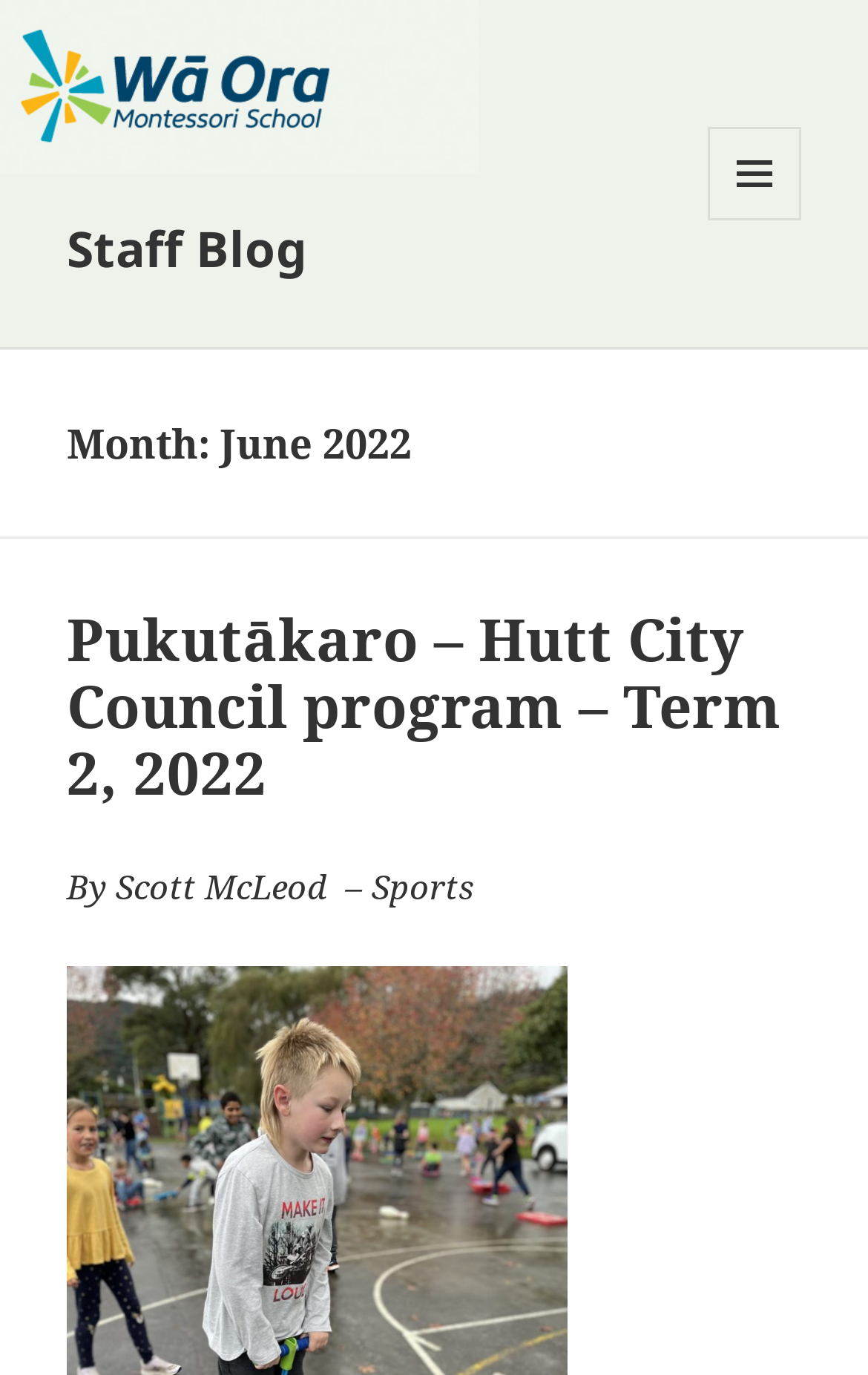Find the bounding box of the UI element described as: "Staff Blog". The bounding box coordinates should be given as four float values between 0 and 1, i.e., [left, top, right, bottom].

[0.077, 0.155, 0.354, 0.204]